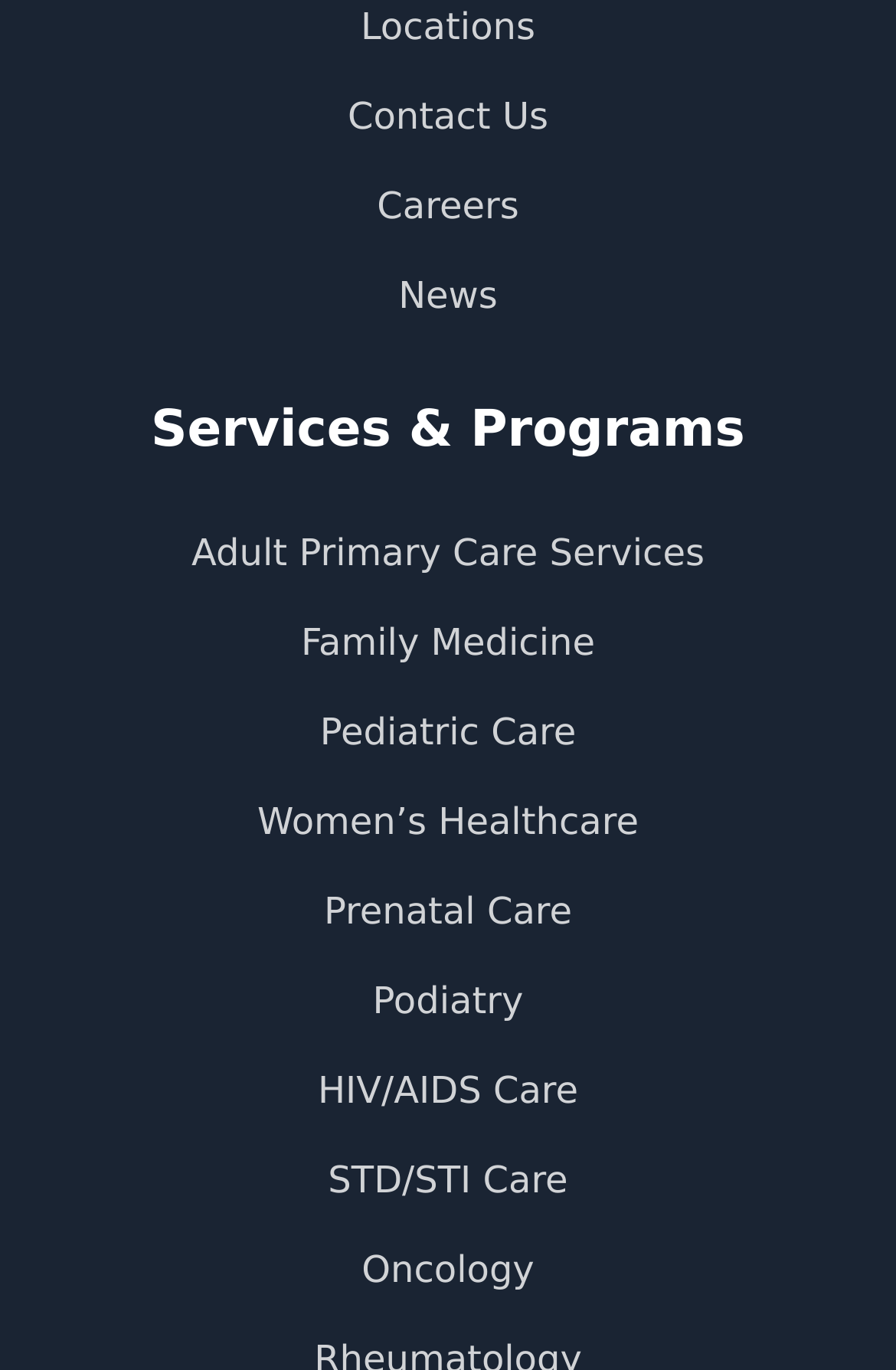Please identify the bounding box coordinates of the area that needs to be clicked to fulfill the following instruction: "View locations."

[0.403, 0.003, 0.597, 0.035]